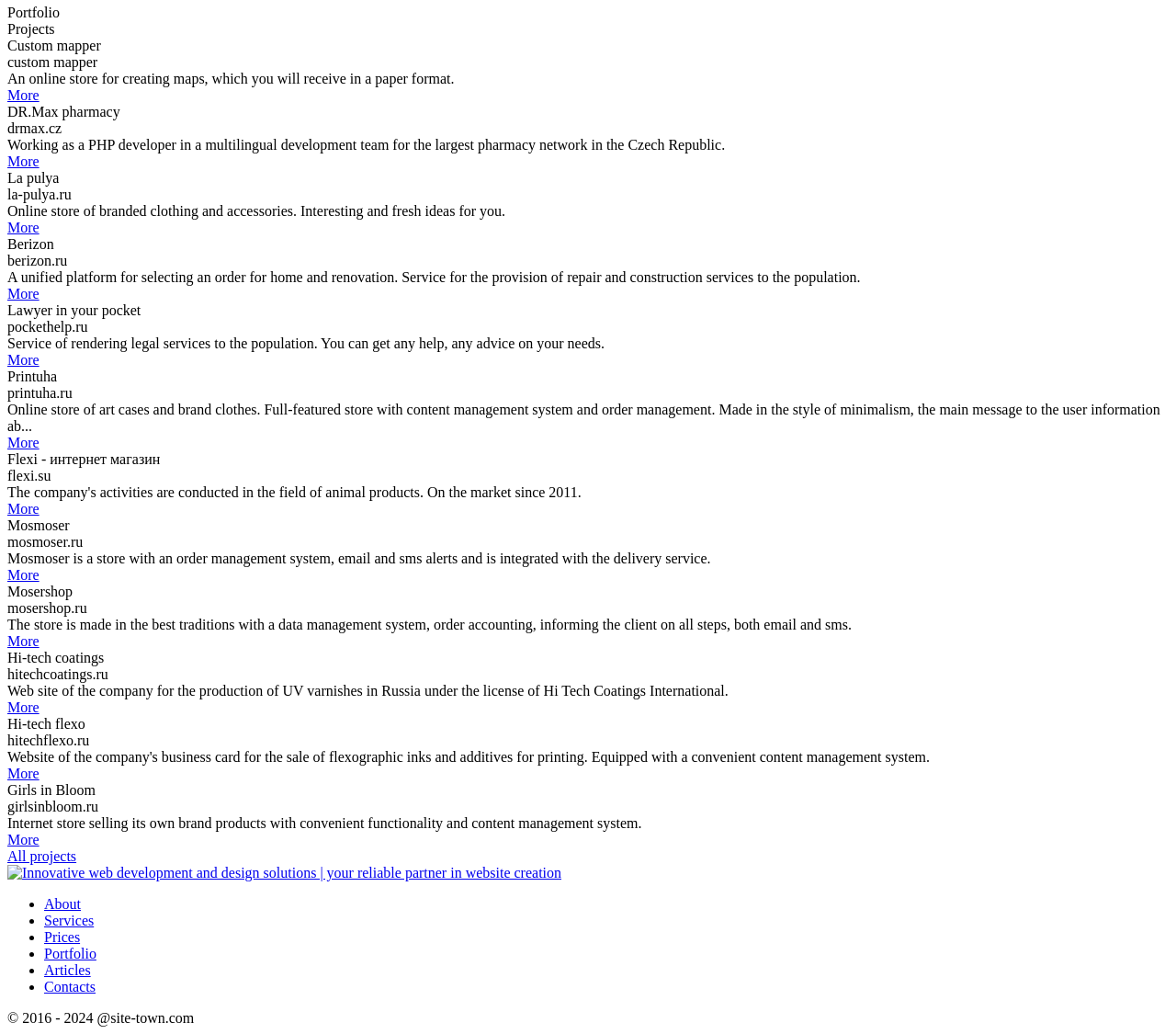How many projects are listed on this webpage? Using the information from the screenshot, answer with a single word or phrase.

10